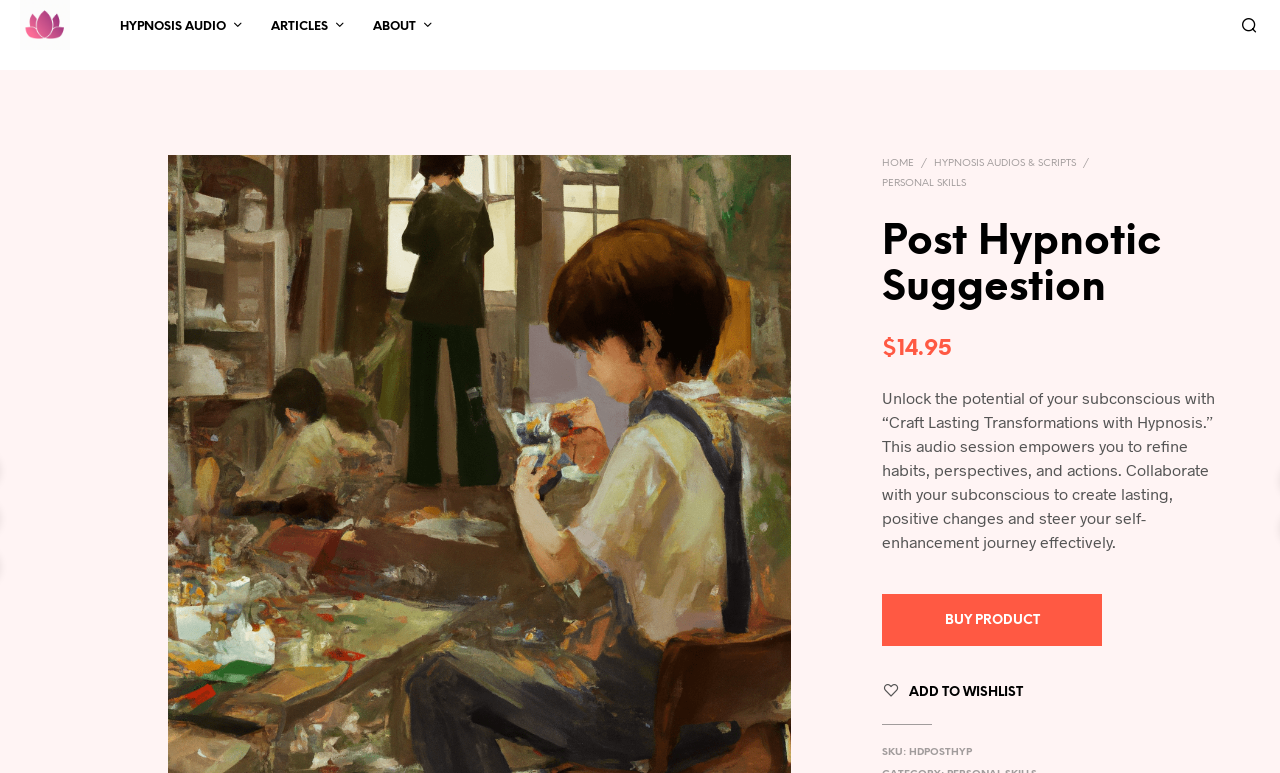Give a complete and precise description of the webpage's appearance.

This webpage is about hypnosis and self-enhancement, specifically promoting the product "Craft Lasting Transformations with Hypnosis." At the top-left corner, there is a logo with a link to the homepage, accompanied by an image with the same text "Hypnosis Downloads | Hypnosis Scripts | Mp3." 

Below the logo, there is a main navigation menu with five links: "HYPNOSIS AUDIO," "ARTICLES," "ABOUT," "HOME," and "HYPNOSIS AUDIOS & SCRIPTS." The "HOME" link is separated from the others by a slash symbol. 

On the right side of the page, there is a heading "Post Hypnotic Suggestion" followed by a product description, which explains how the hypnosis audio session can help refine habits, perspectives, and actions to create lasting, positive changes. 

Below the product description, there is a price tag of $14.95. Two buttons are placed underneath: "BUY PRODUCT" and "ADD TO WISHLIST" with an icon. 

At the bottom of the page, there is a product identifier "SKU: HDPOSTHYP."